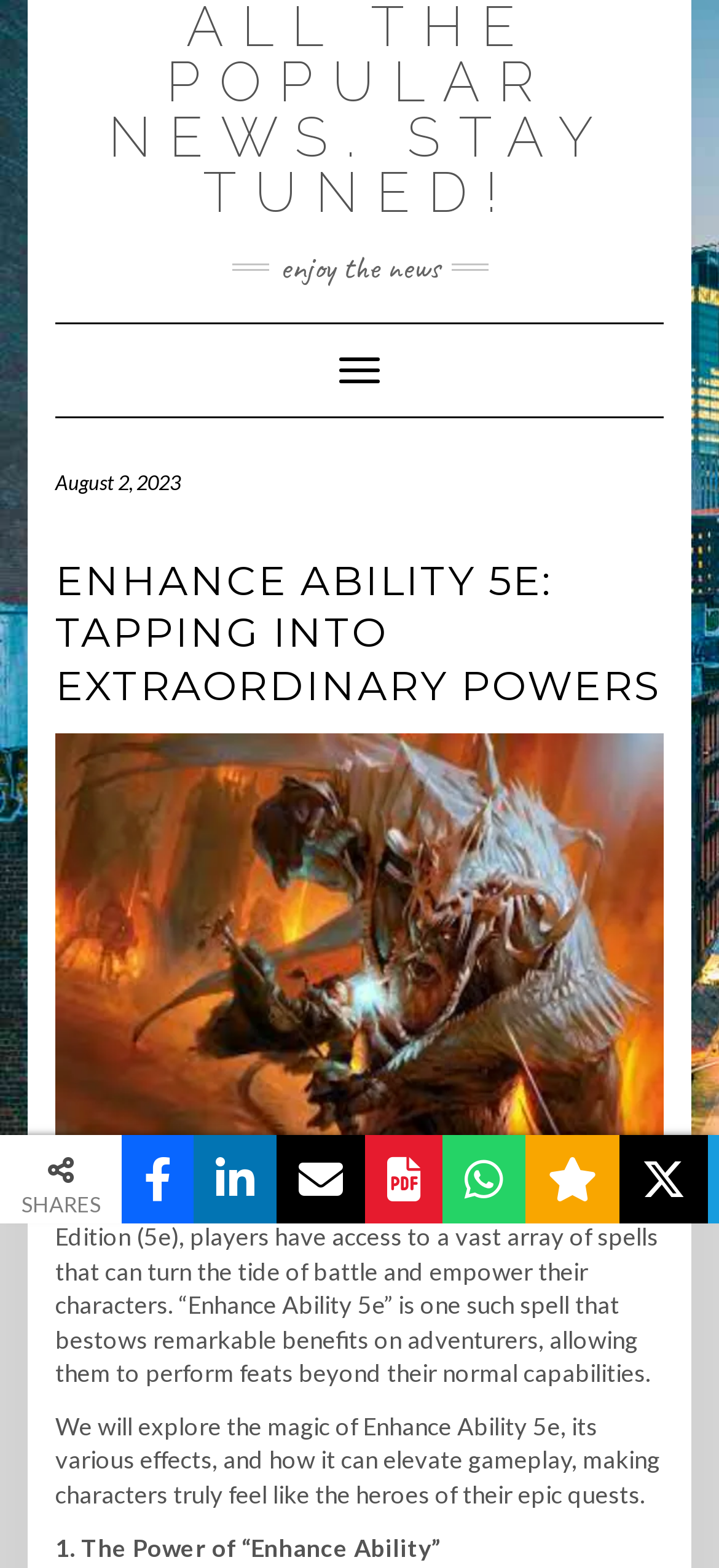Produce a meticulous description of the webpage.

The webpage is about Dungeons & Dragons 5th Edition, specifically focusing on the "Enhance Ability 5e" spell. At the top, there is a navigation menu with a toggle button on the right side. Below the navigation menu, there is a heading that reads "ENHANCE ABILITY 5E: TAPPING INTO EXTRAORDINARY POWERS" in a prominent font. 

To the right of the heading, there is an image related to the topic. Below the image, there is a paragraph of text that introduces the "Enhance Ability 5e" spell, explaining its benefits and effects on gameplay. Following this introduction, there is another paragraph that previews the content of the article, discussing how the spell can elevate gameplay and make characters feel like heroes.

Further down, there is a subheading "1. The Power of “Enhance Ability”" that suggests the article will delve deeper into the spell's effects. On the top-right corner, there is a small text "enjoy the news" and a date "August 2, 2023". At the bottom, there are social media sharing links represented by icons, along with a "SHARES" label.